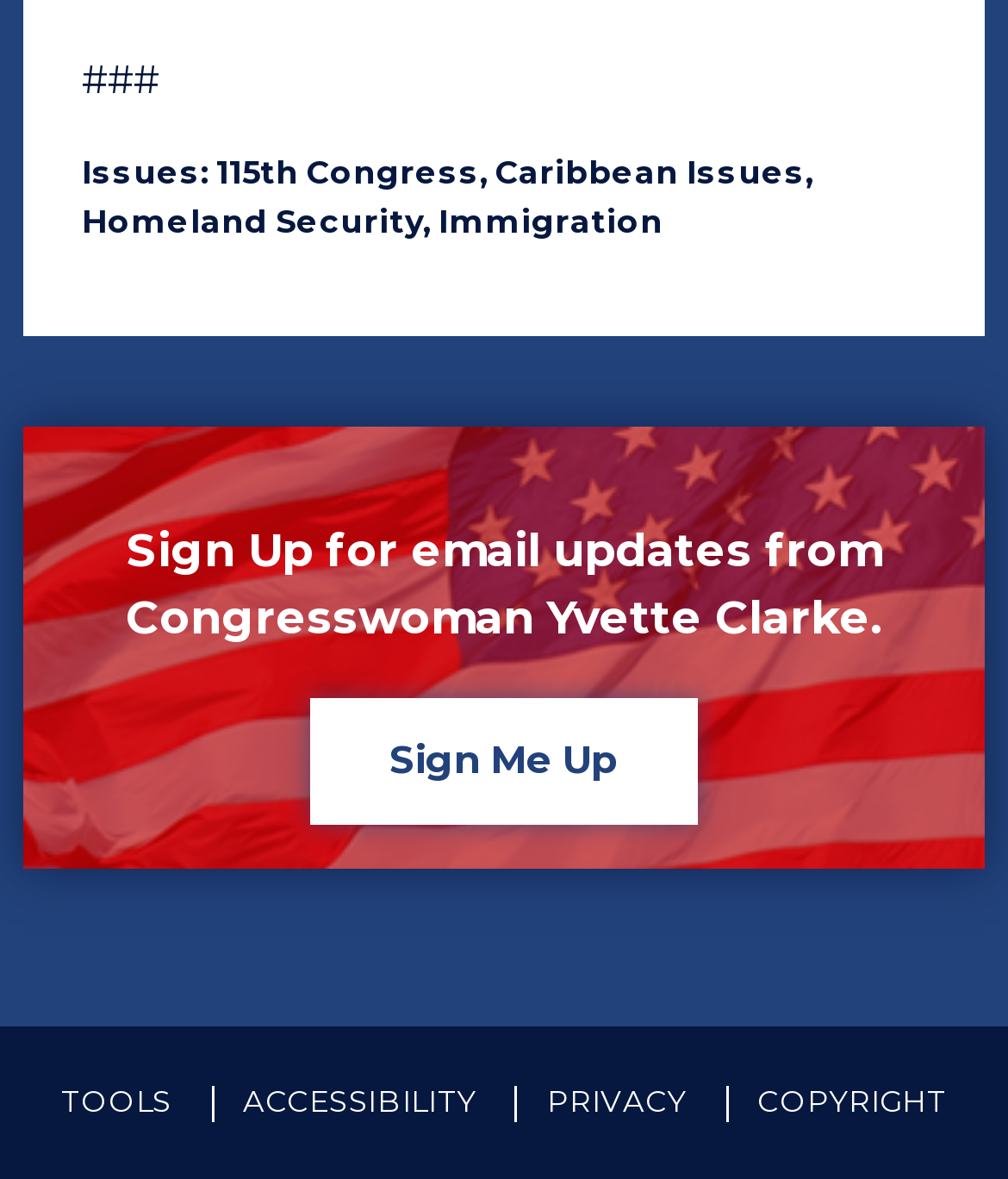Using the information from the screenshot, answer the following question thoroughly:
What is the topic of the link 'Caribbean Issues'?

The link 'Caribbean Issues' is listed under the label 'Issues:' which suggests that it is related to issues, specifically those related to the Caribbean.